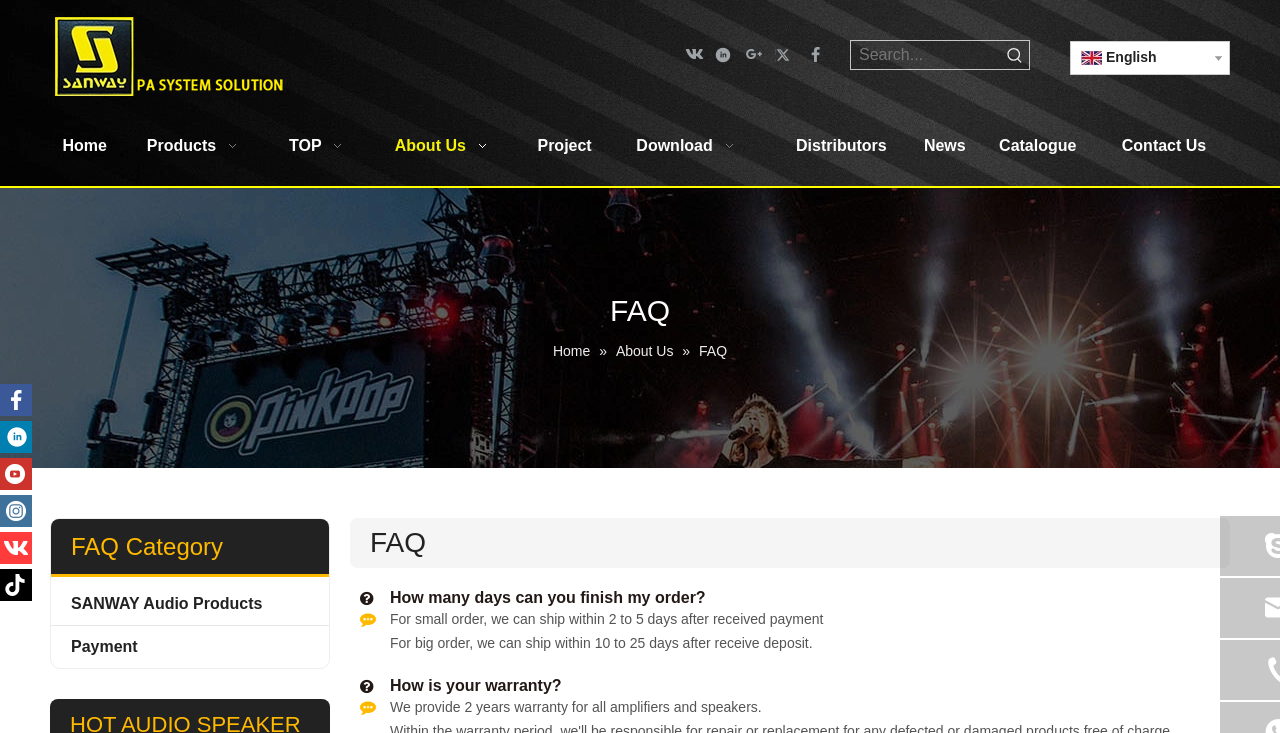Determine the bounding box coordinates for the HTML element mentioned in the following description: "aria-label="Search" value=""". The coordinates should be a list of four floats ranging from 0 to 1, represented as [left, top, right, bottom].

None